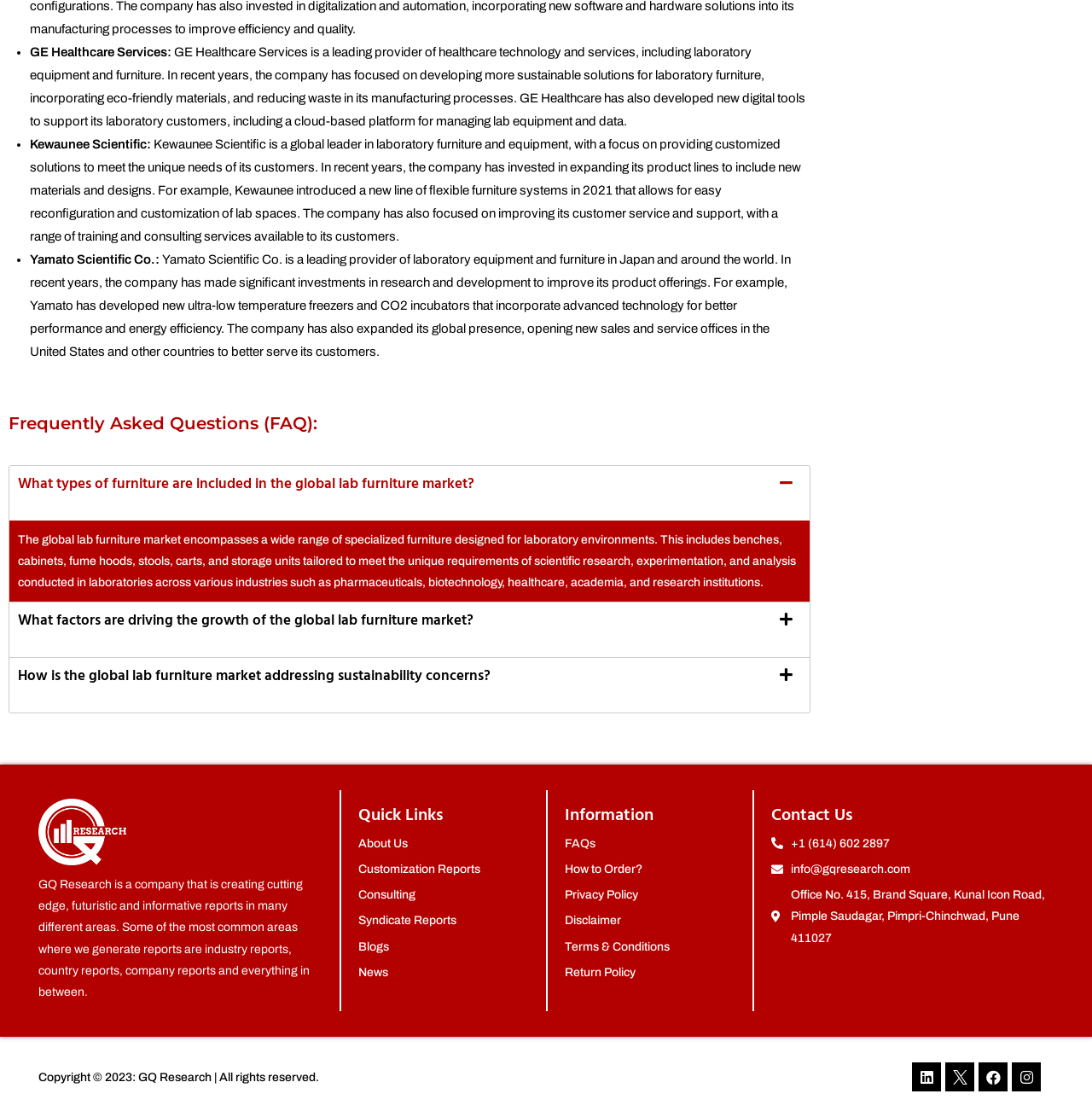Refer to the screenshot and answer the following question in detail:
What is the phone number to contact GQ Research?

I found the answer by looking at the 'Contact Us' section, where it lists the phone number as '+1 (614) 602 2897'.